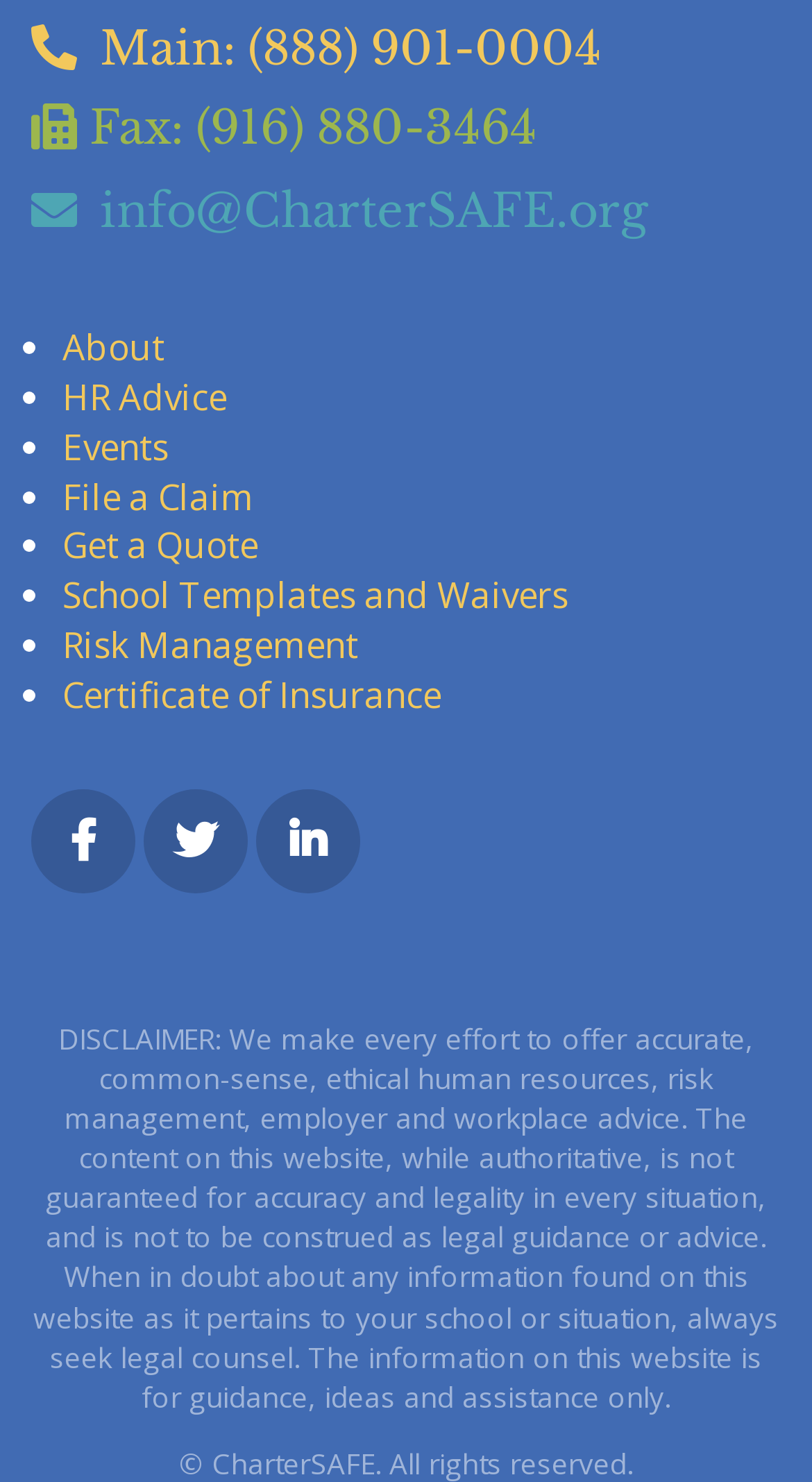Could you provide the bounding box coordinates for the portion of the screen to click to complete this instruction: "Click the 'About' link"?

[0.077, 0.218, 0.203, 0.25]